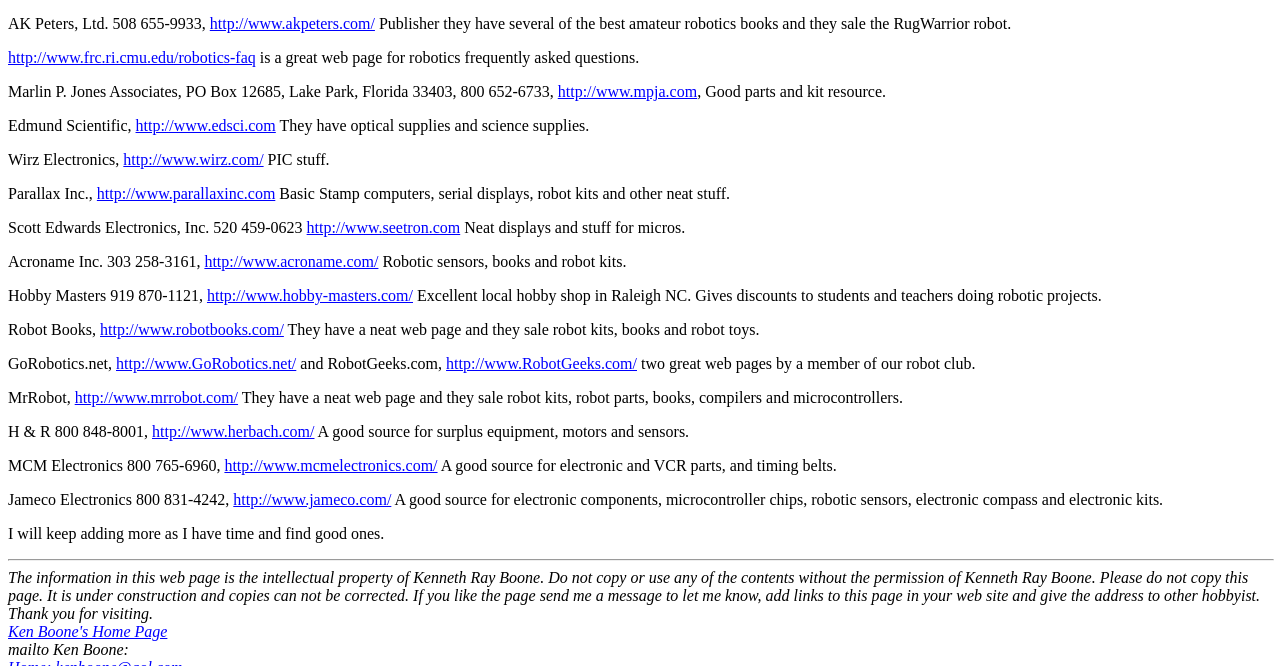Please provide the bounding box coordinates for the element that needs to be clicked to perform the instruction: "Visit AK Peters website". The coordinates must consist of four float numbers between 0 and 1, formatted as [left, top, right, bottom].

[0.164, 0.023, 0.293, 0.049]